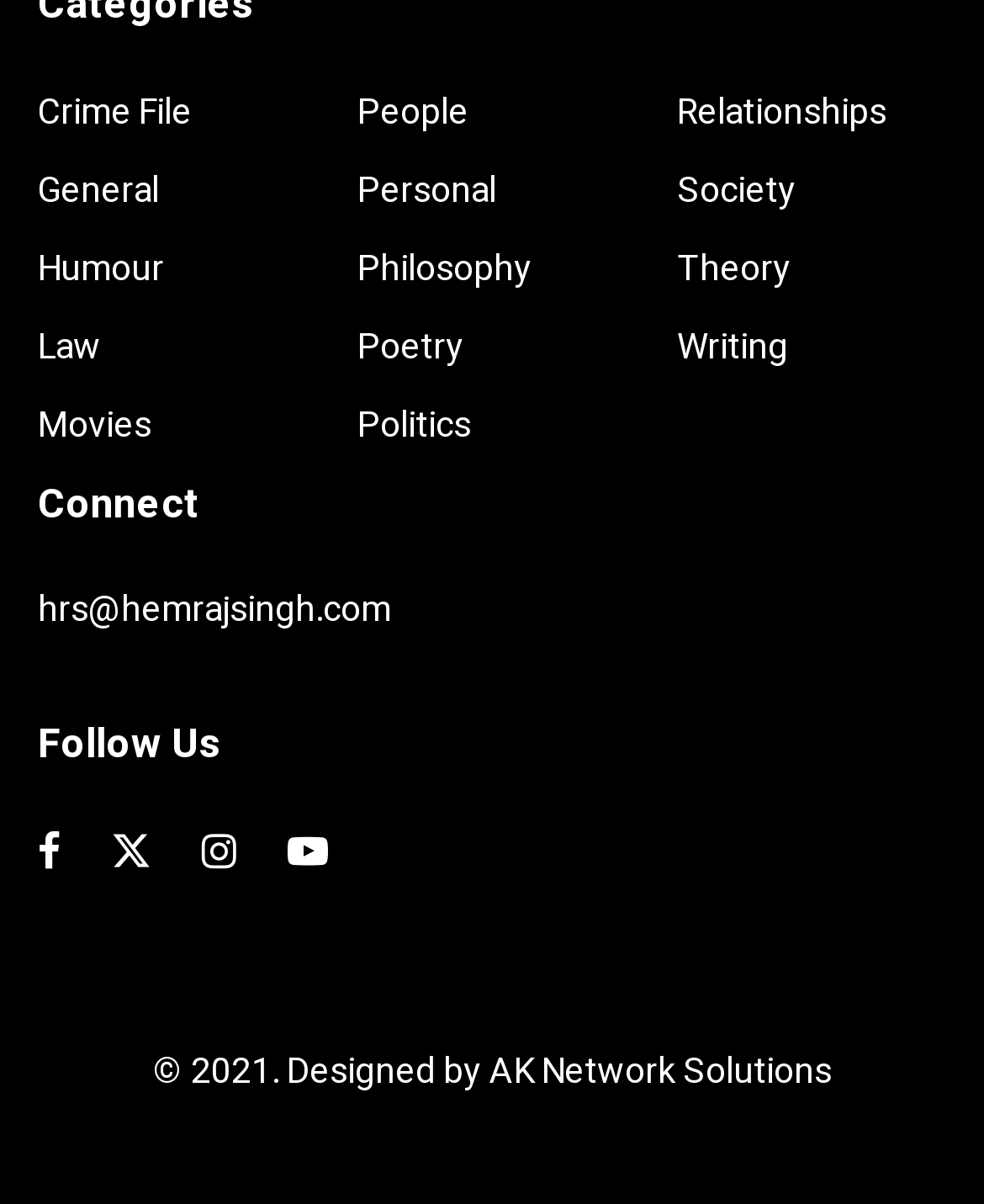Respond with a single word or phrase:
Who designed the website?

AK Network Solutions